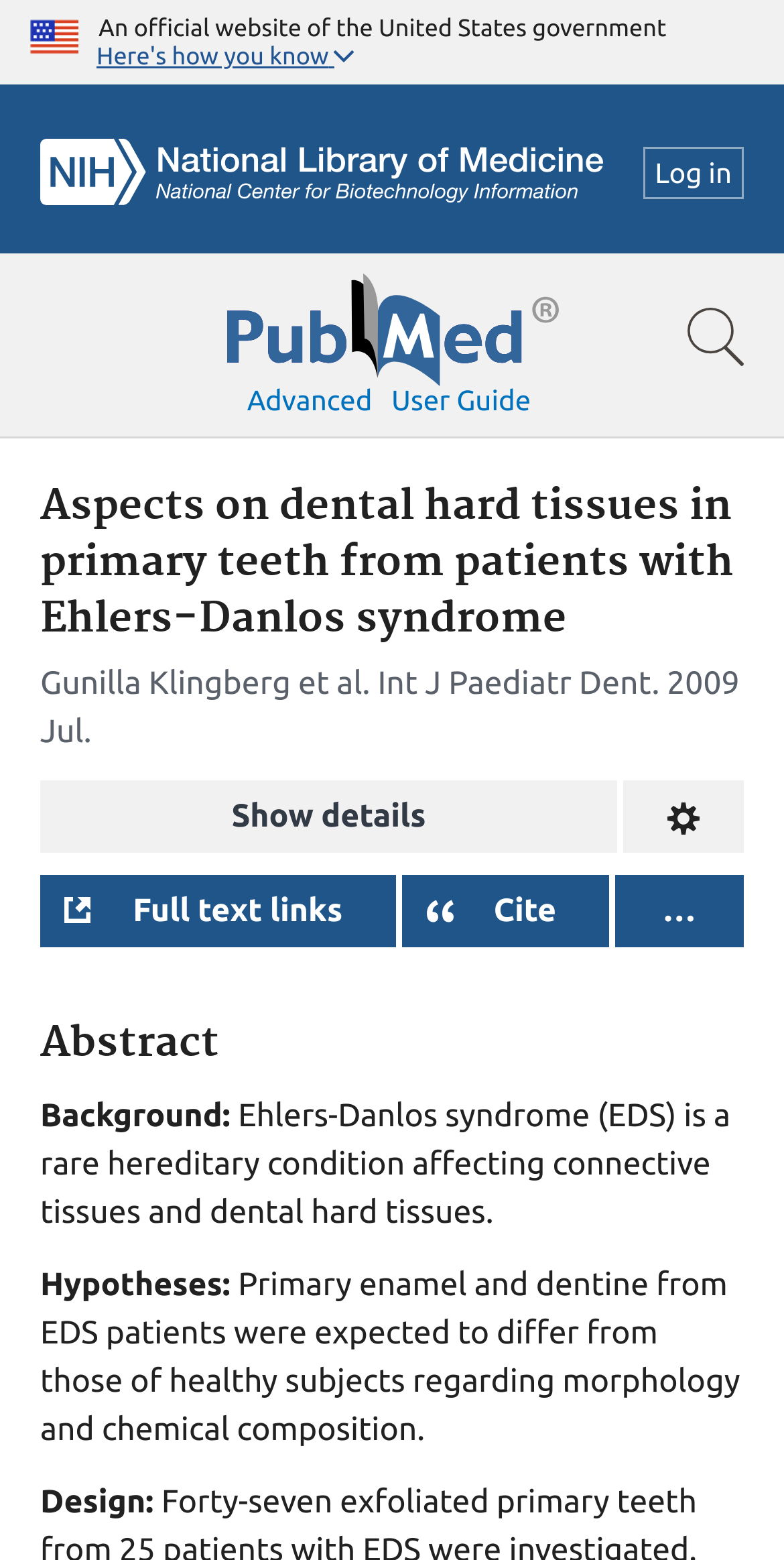Find the bounding box coordinates for the area that should be clicked to accomplish the instruction: "go to page 3".

None